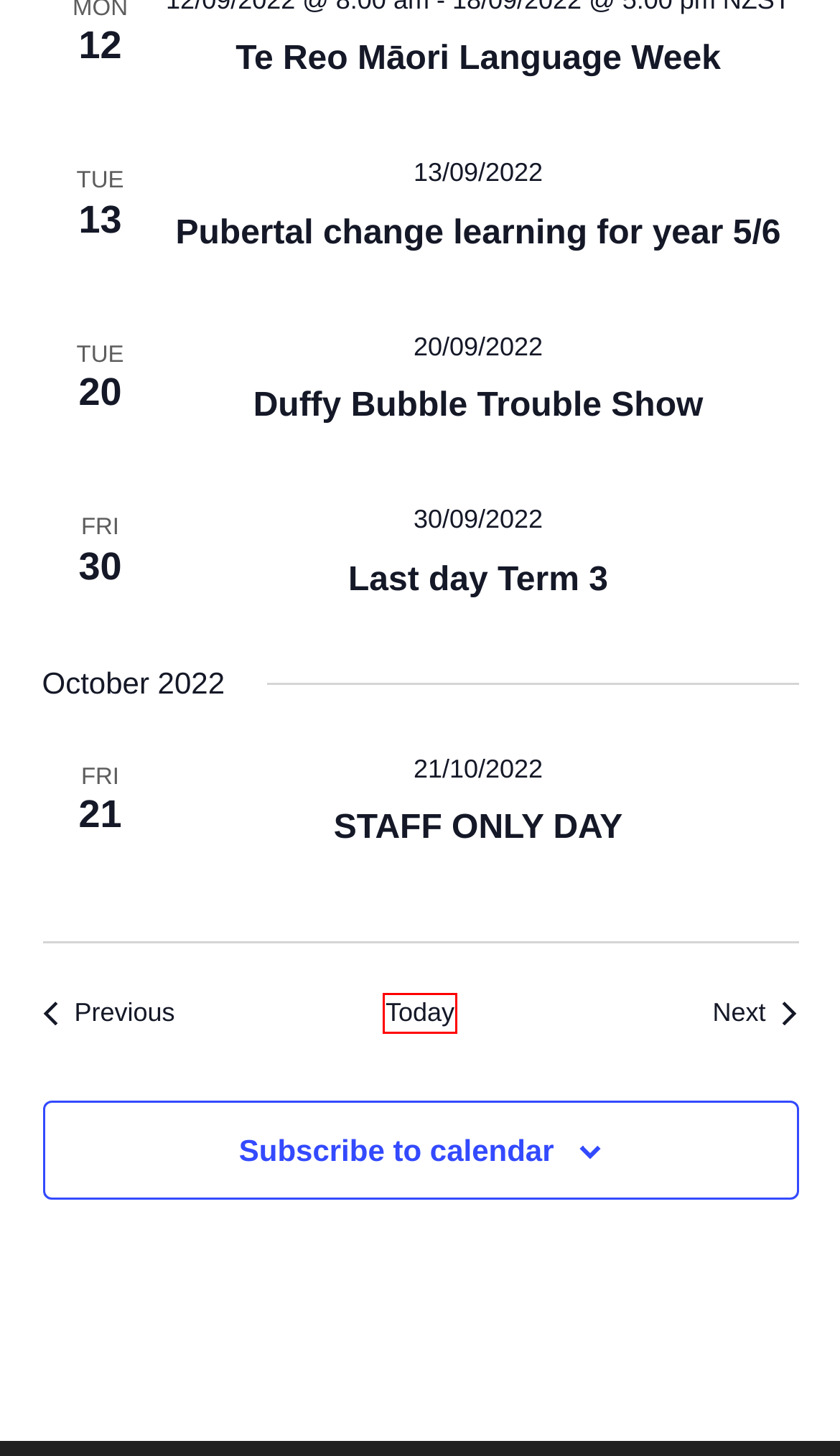Observe the provided screenshot of a webpage that has a red rectangle bounding box. Determine the webpage description that best matches the new webpage after clicking the element inside the red bounding box. Here are the candidates:
A. Duffy Bubble Trouble Show - Sunnyvale Primary School
B. STAFF ONLY DAY - Sunnyvale Primary School
C. Last day Term 3 - Sunnyvale Primary School
D. Pubertal change learning for year 5/6 - Sunnyvale Primary School
E. Events from June 24 – July 22 – Sunnyvale Primary School
F. Past Events from 24/10/2022 – 03/05/2023 – Page 2 – Sunnyvale Primary School
G. Te Reo Māori Language Week - Sunnyvale Primary School
H. Past Events from 01/02/2022 – 06/06/2022 – Page 4 – Sunnyvale Primary School

E